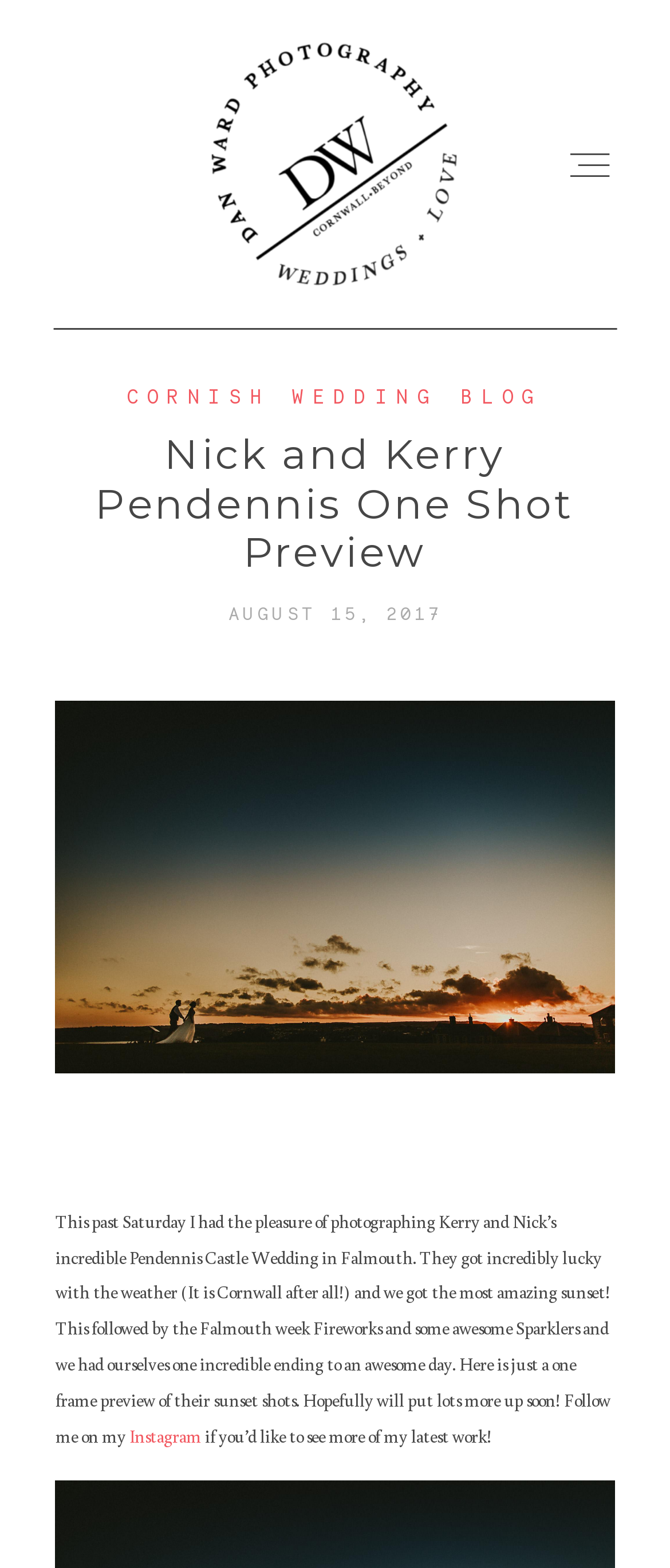Please identify the bounding box coordinates of the clickable element to fulfill the following instruction: "Select the Author citation style". The coordinates should be four float numbers between 0 and 1, i.e., [left, top, right, bottom].

None